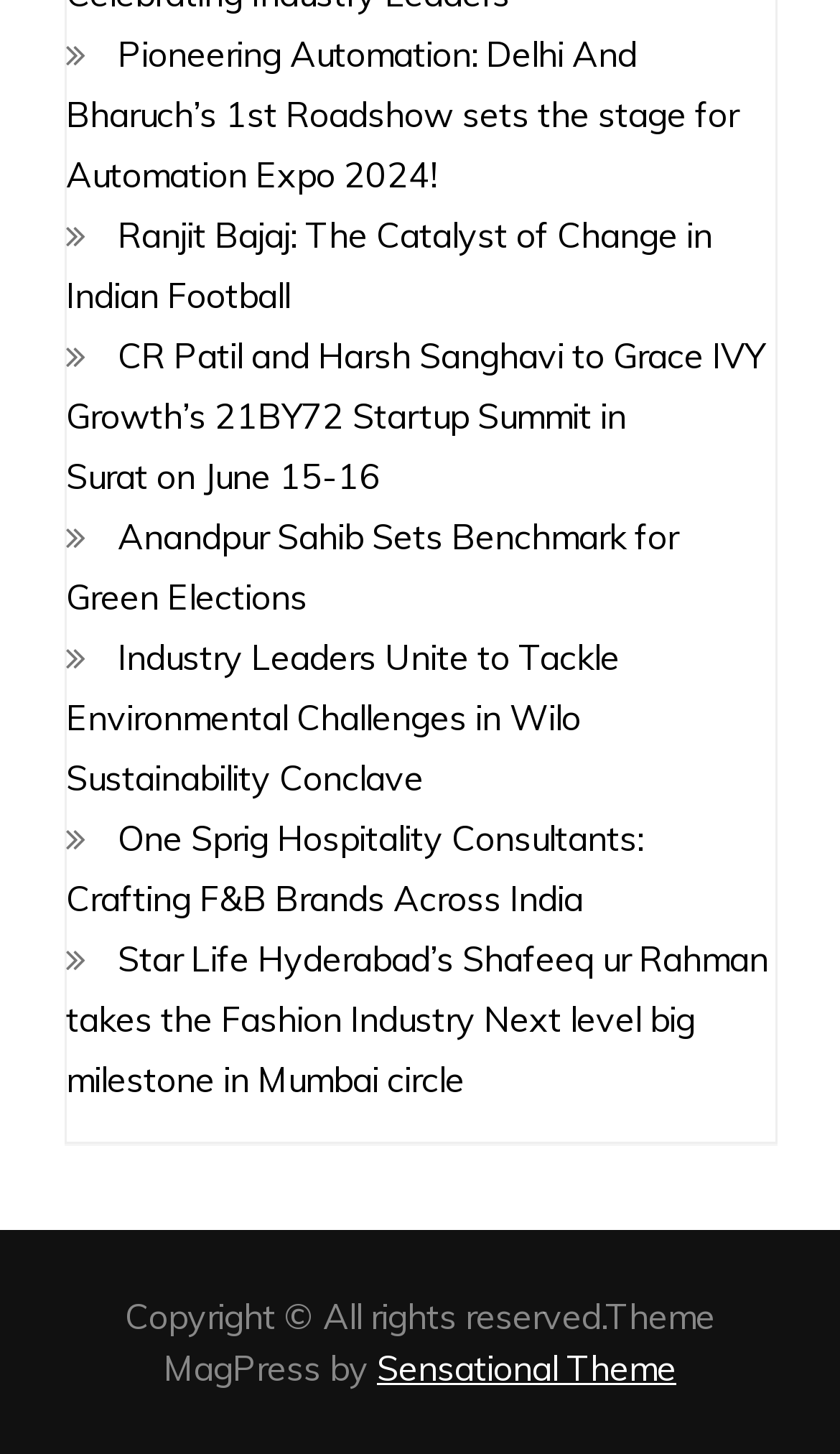Please answer the following question using a single word or phrase: 
Who is Ranjit Bajaj?

Catalyst of Change in Indian Football